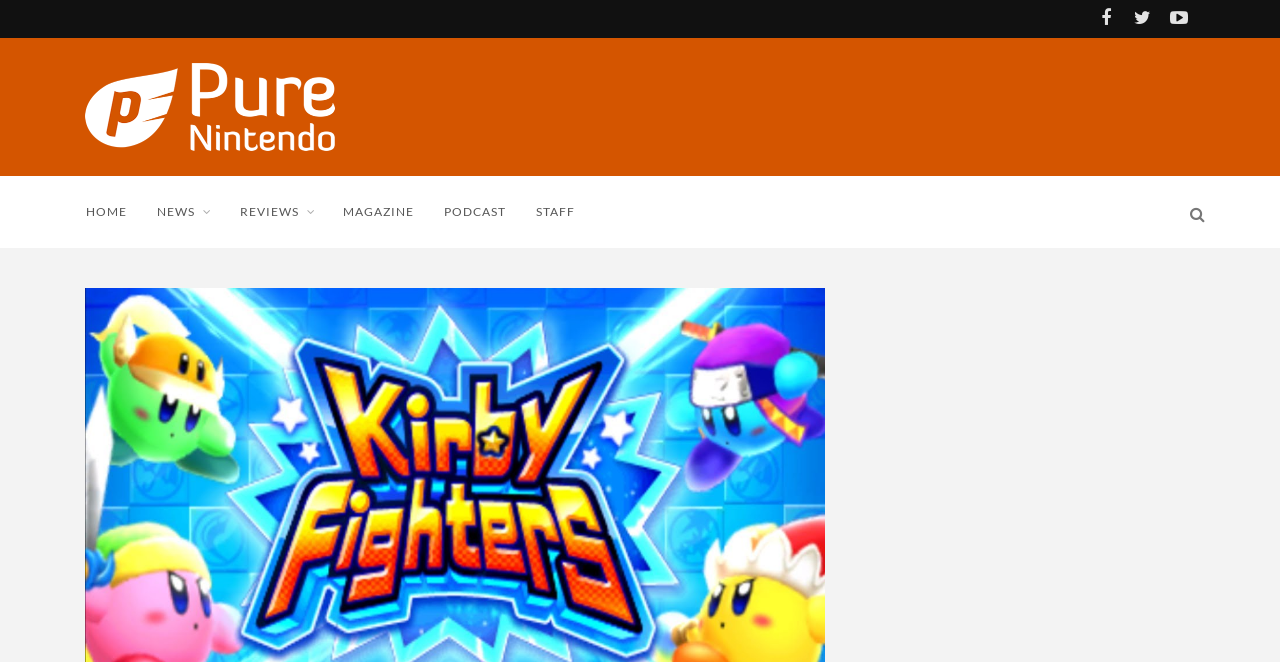How many social media links are there?
Examine the screenshot and reply with a single word or phrase.

3